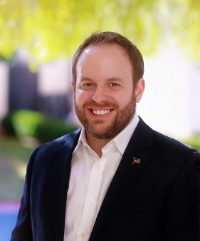Please provide a one-word or short phrase answer to the question:
What color is Zach Conine's suit?

Black